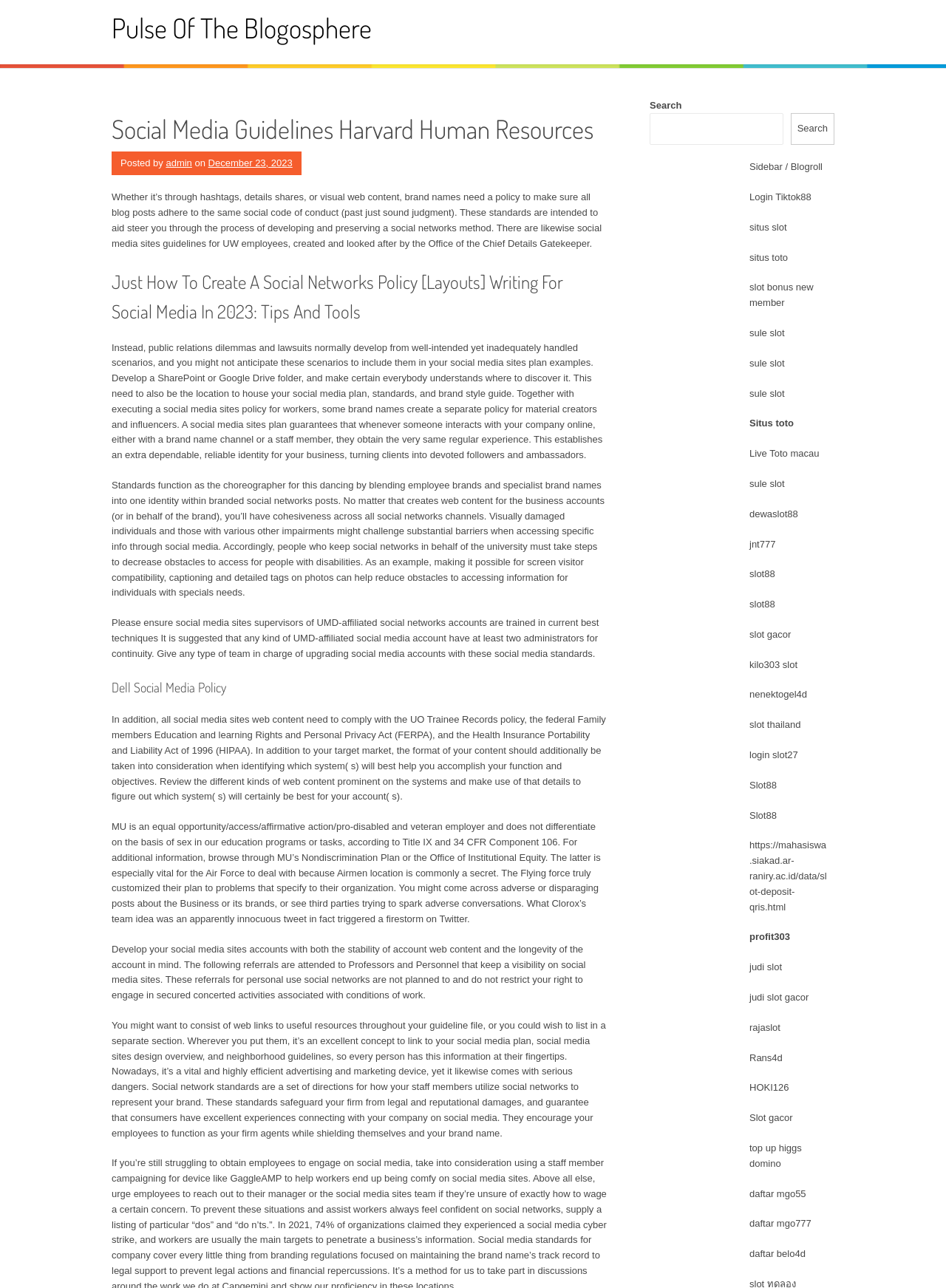Using the element description Live Toto macau, predict the bounding box coordinates for the UI element. Provide the coordinates in (top-left x, top-left y, bottom-right x, bottom-right y) format with values ranging from 0 to 1.

[0.792, 0.348, 0.866, 0.356]